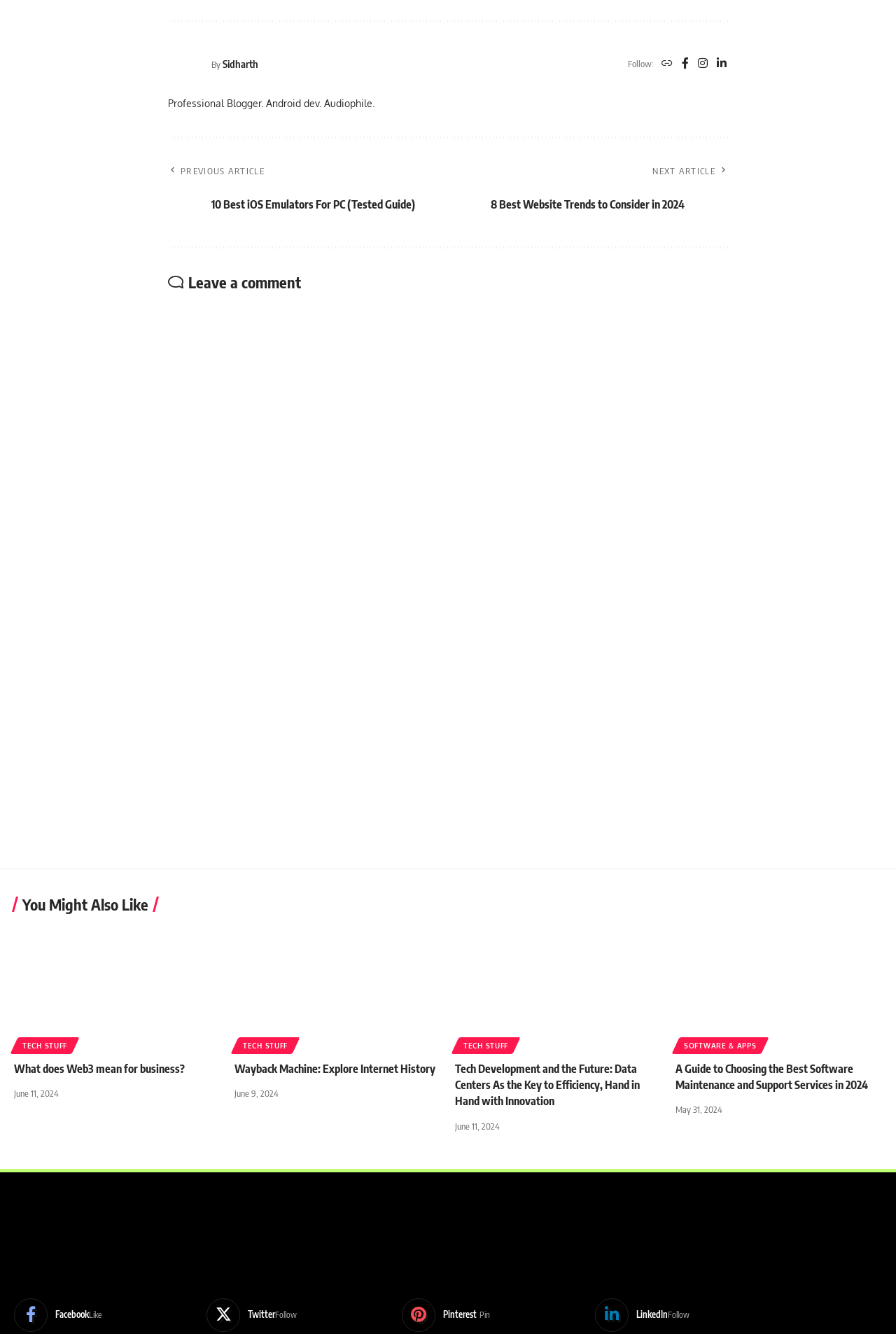Respond with a single word or phrase for the following question: 
How many 'You Might Also Like' articles are present?

4